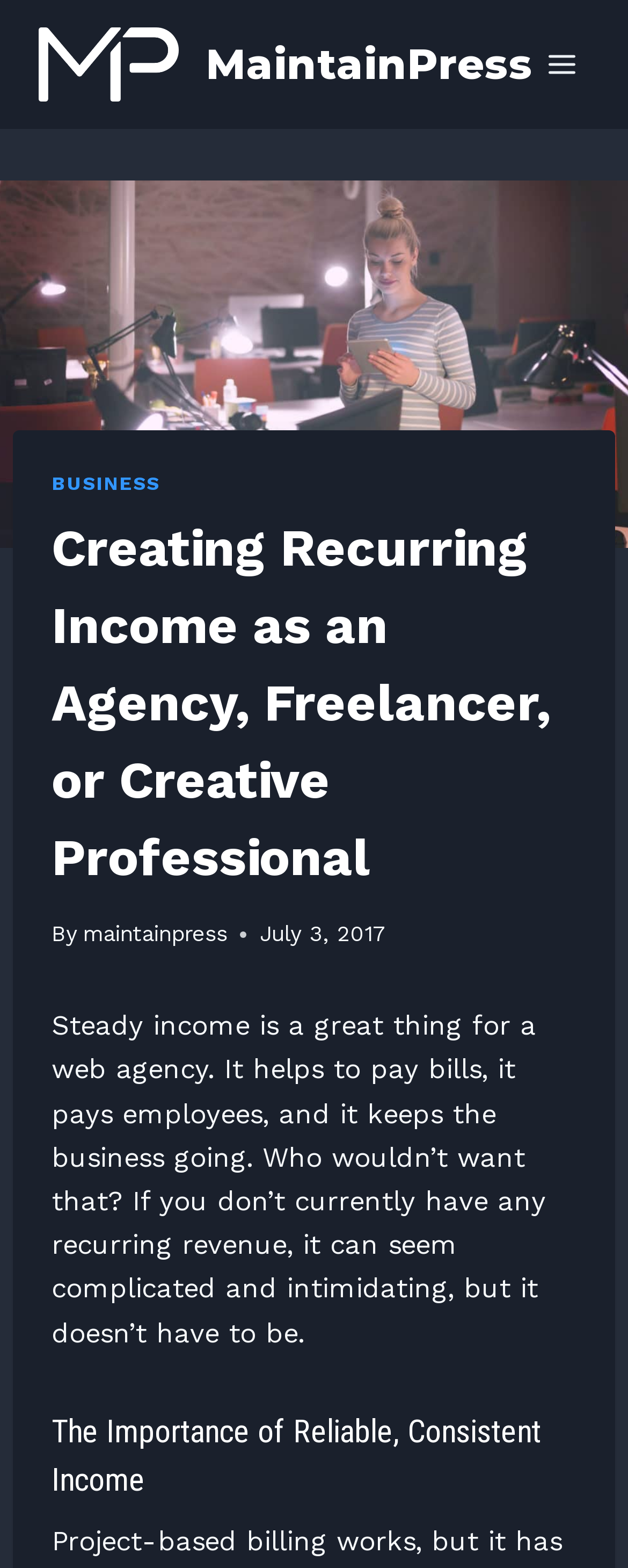Identify the bounding box for the UI element that is described as follows: "Business".

[0.082, 0.301, 0.256, 0.315]